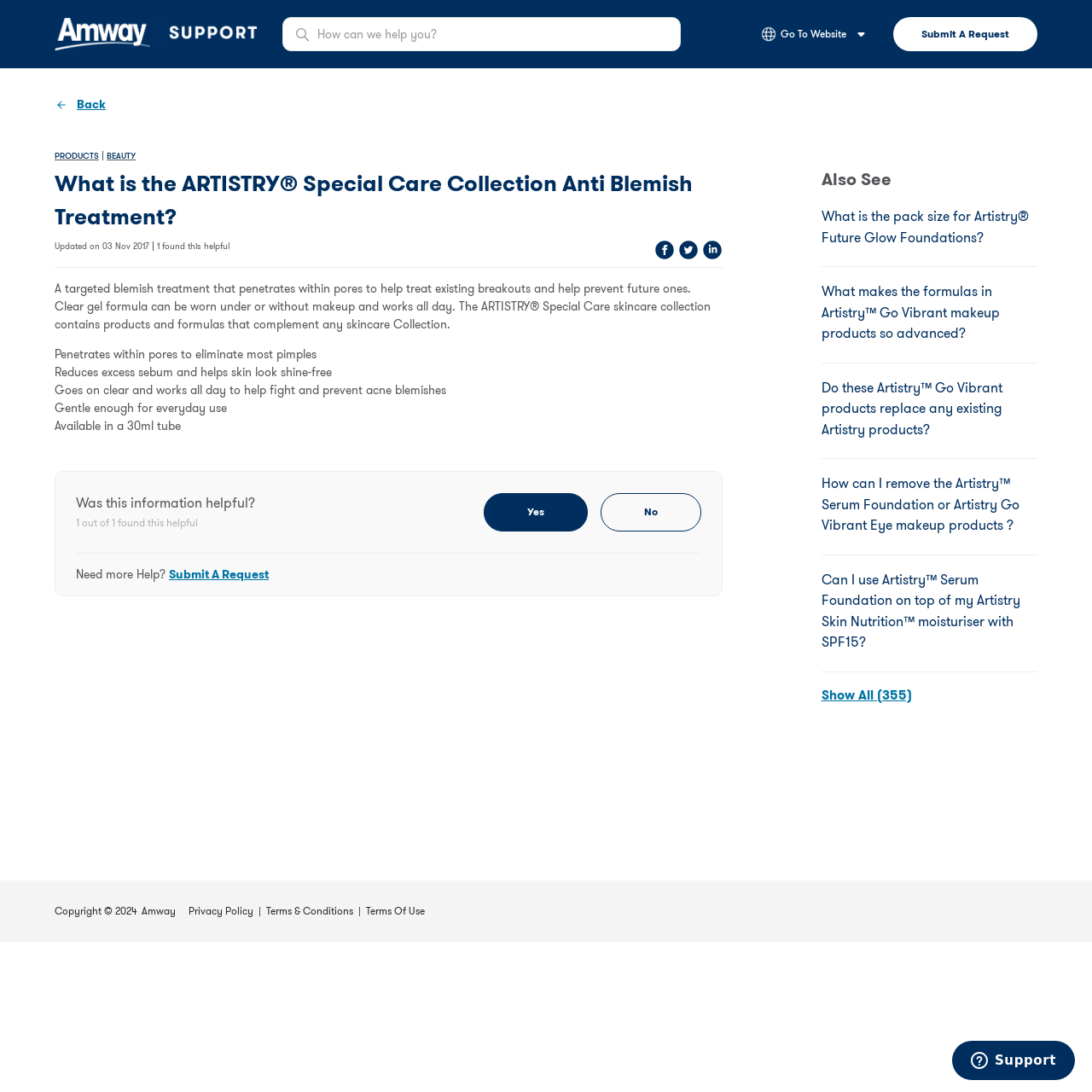Please specify the coordinates of the bounding box for the element that should be clicked to carry out this instruction: "Read more about what is the ARTISTRY Special Care Collection Anti Blemish Treatment". The coordinates must be four float numbers between 0 and 1, formatted as [left, top, right, bottom].

[0.05, 0.152, 0.661, 0.213]